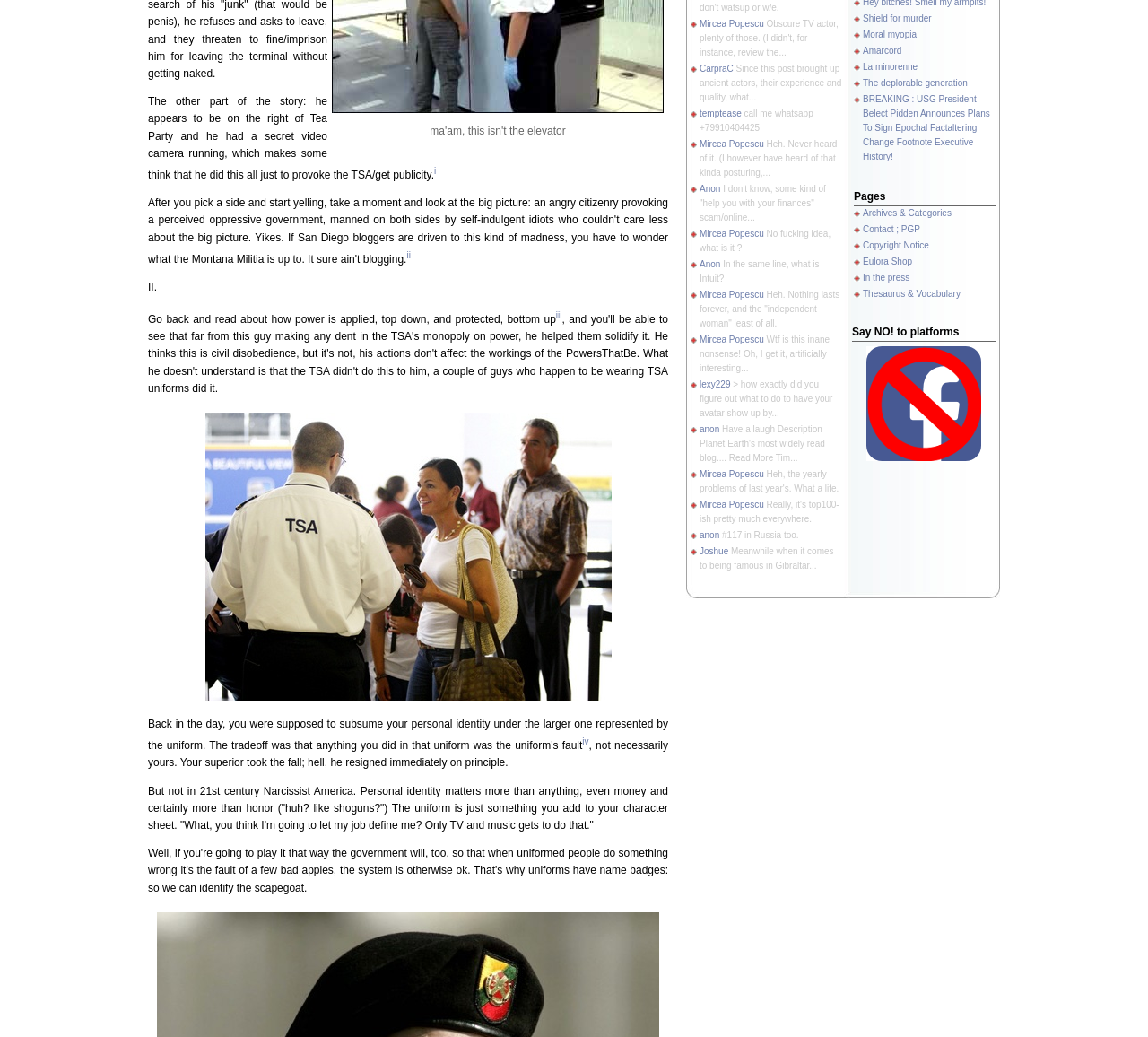Predict the bounding box for the UI component with the following description: "Amarcord".

[0.752, 0.044, 0.785, 0.054]